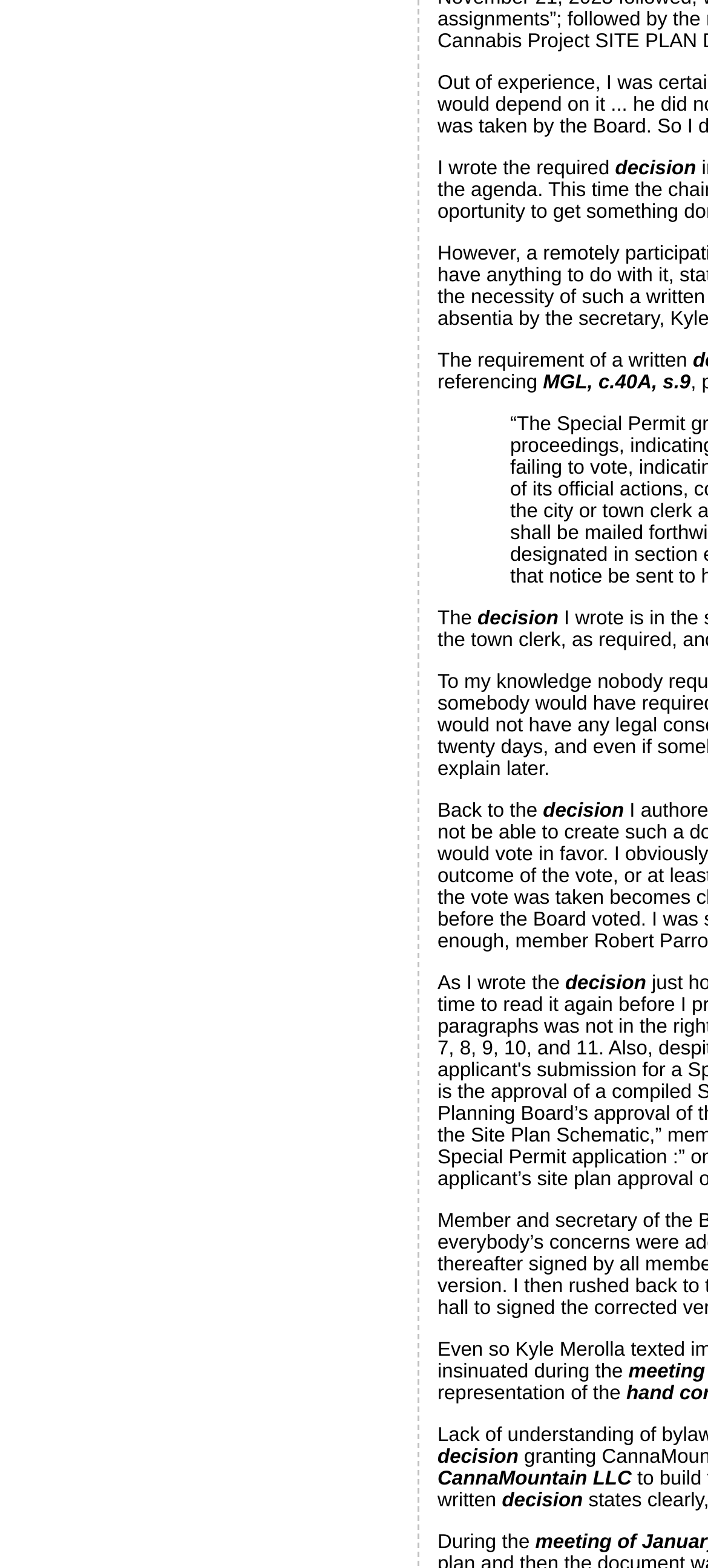Please specify the bounding box coordinates of the clickable section necessary to execute the following command: "Go back to the decision".

[0.767, 0.51, 0.881, 0.524]